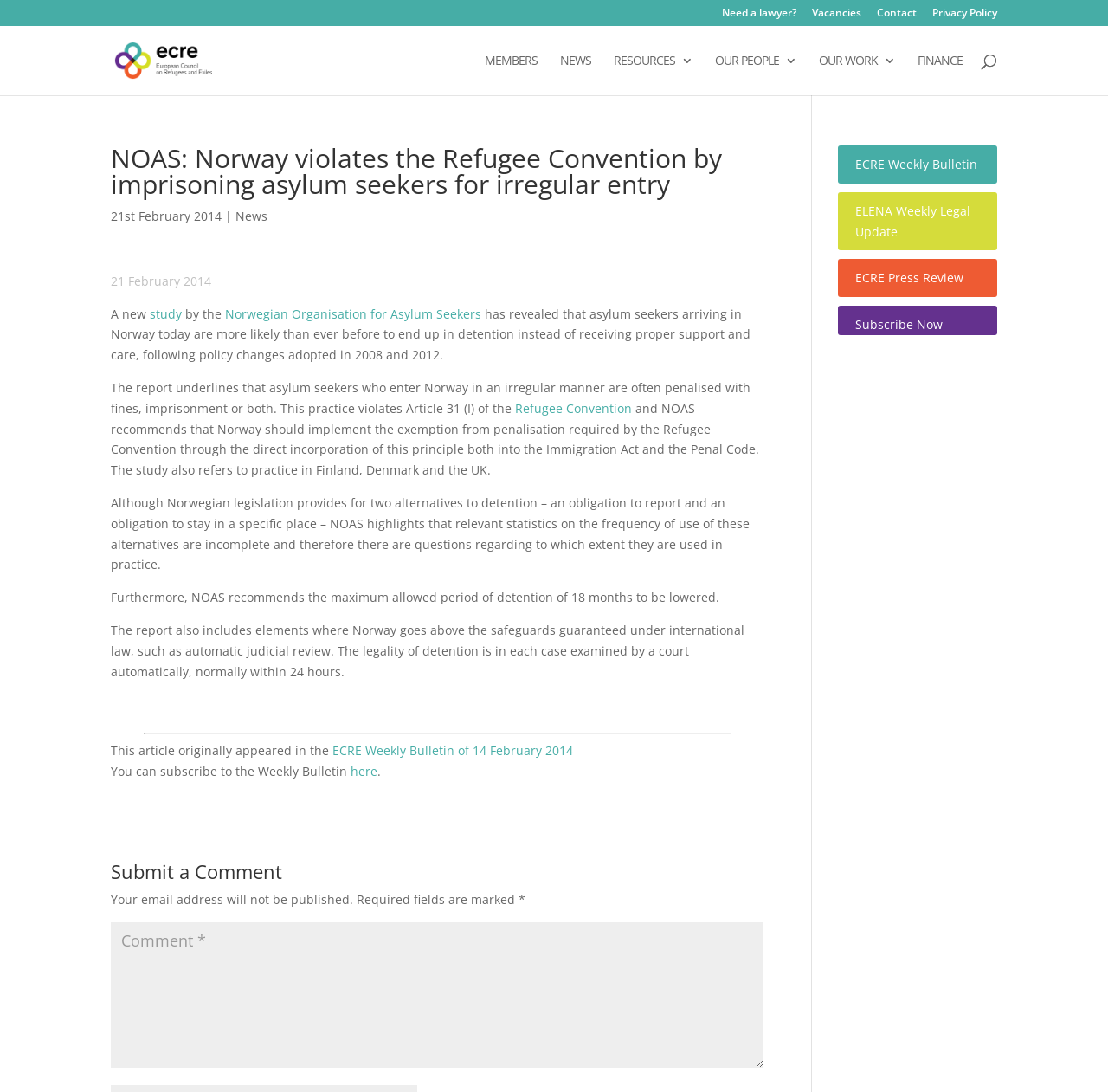Find the bounding box coordinates of the clickable element required to execute the following instruction: "go to GreyCoder homepage". Provide the coordinates as four float numbers between 0 and 1, i.e., [left, top, right, bottom].

None